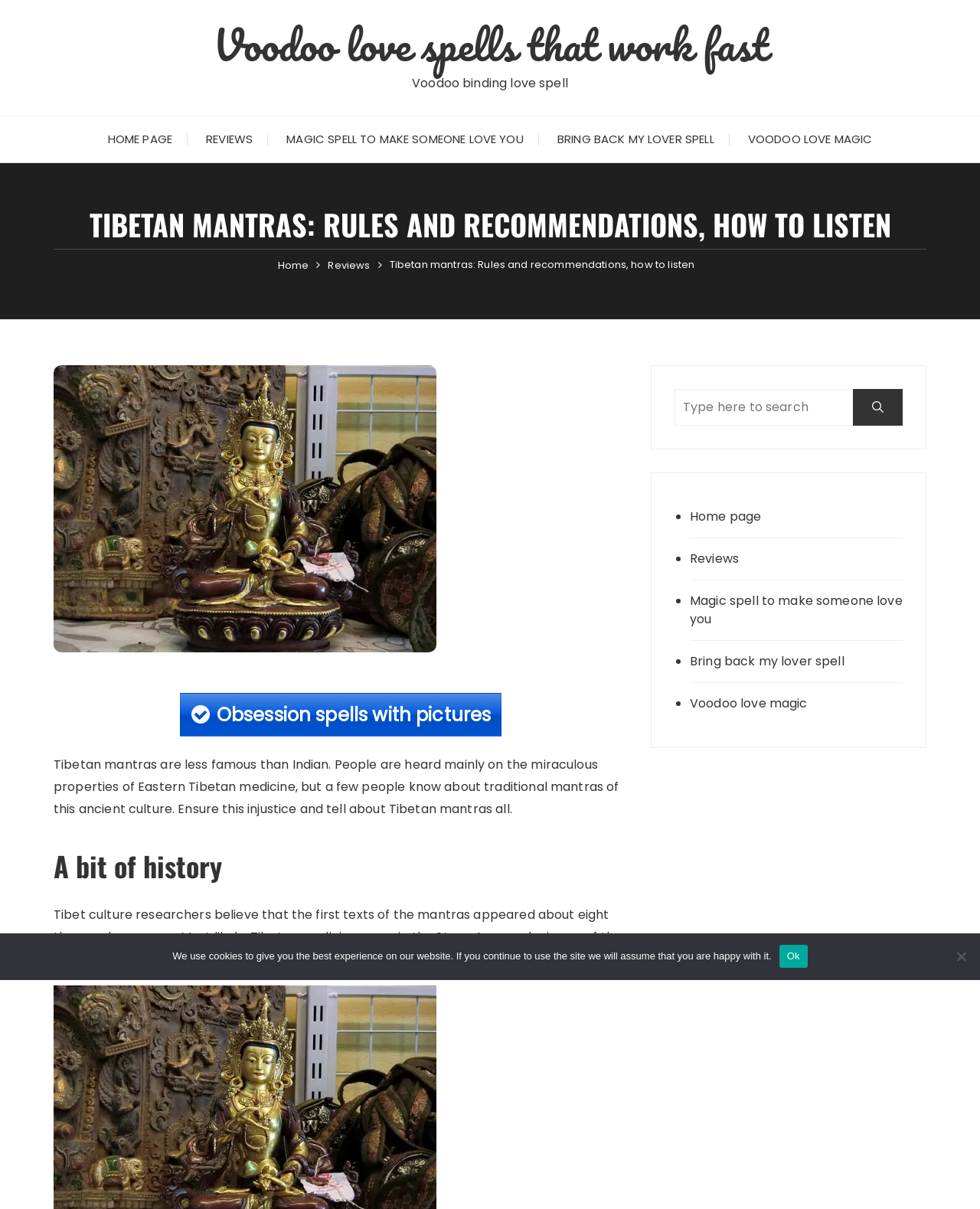Using the information shown in the image, answer the question with as much detail as possible: What is the topic of the 'A bit of history' section?

The 'A bit of history' section contains static text that mentions 'Tibet culture researchers' and the history of Tibetan medicine. Therefore, the topic of this section is Tibet culture.